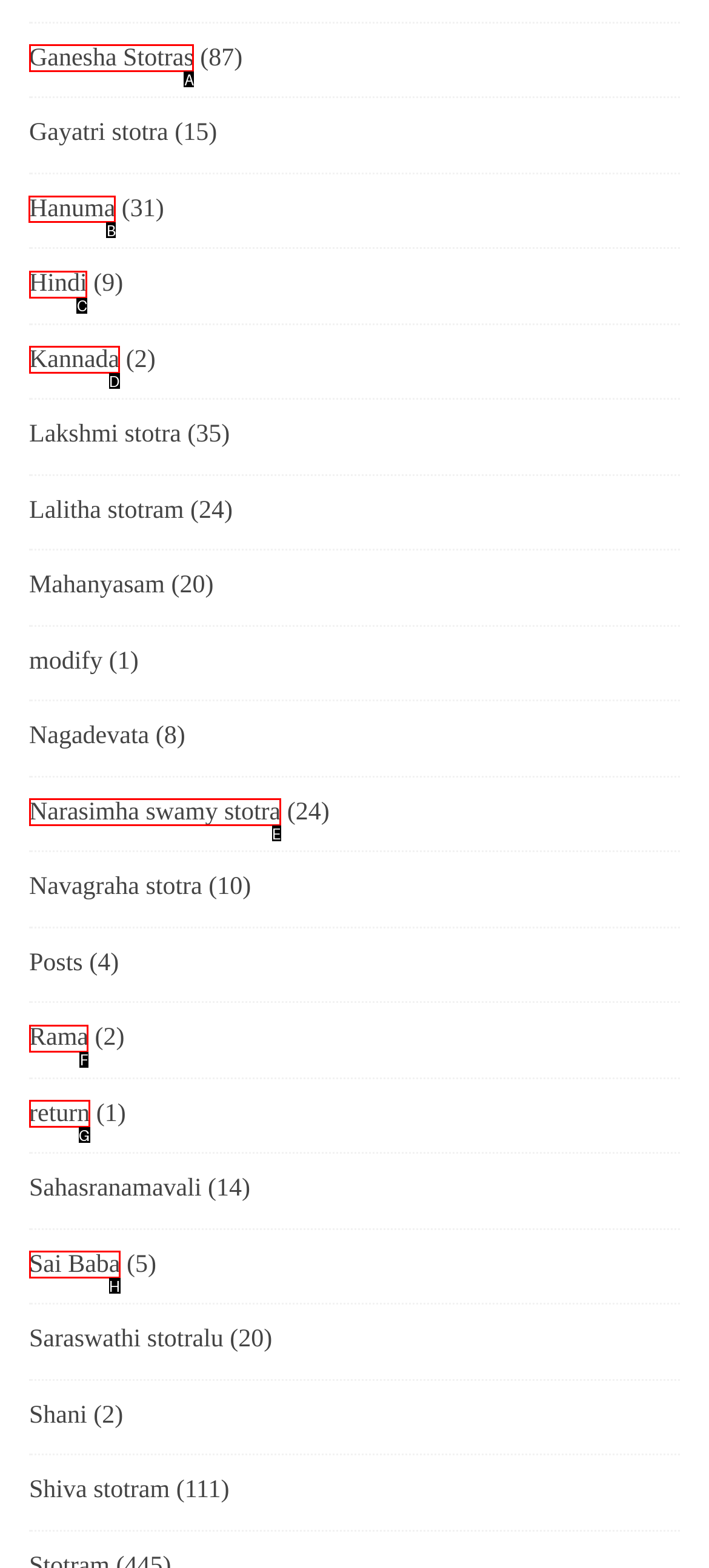Select the appropriate HTML element that needs to be clicked to execute the following task: Go to Hanuma. Respond with the letter of the option.

B